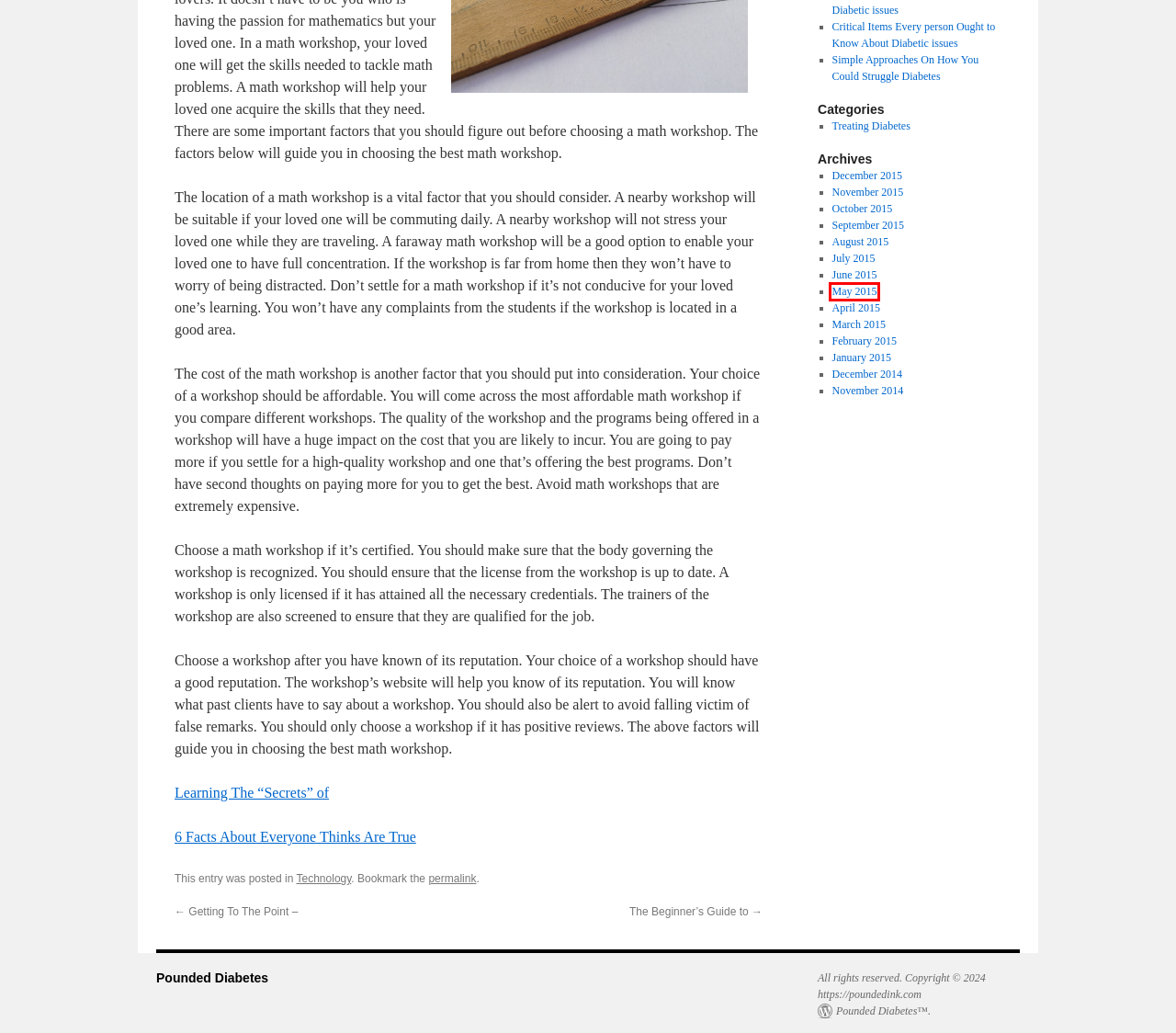Examine the screenshot of a webpage with a red bounding box around a UI element. Select the most accurate webpage description that corresponds to the new page after clicking the highlighted element. Here are the choices:
A. December | 2015 | Pounded Diabetes
B. Critical Items Every person Ought to Know About Diabetic issues | Pounded Diabetes
C. March | 2015 | Pounded Diabetes
D. October | 2015 | Pounded Diabetes
E. Simple Approaches On How You Could Struggle Diabetes | Pounded Diabetes
F. August | 2015 | Pounded Diabetes
G. May | 2015 | Pounded Diabetes
H. Treating Diabetes | Pounded Diabetes

G